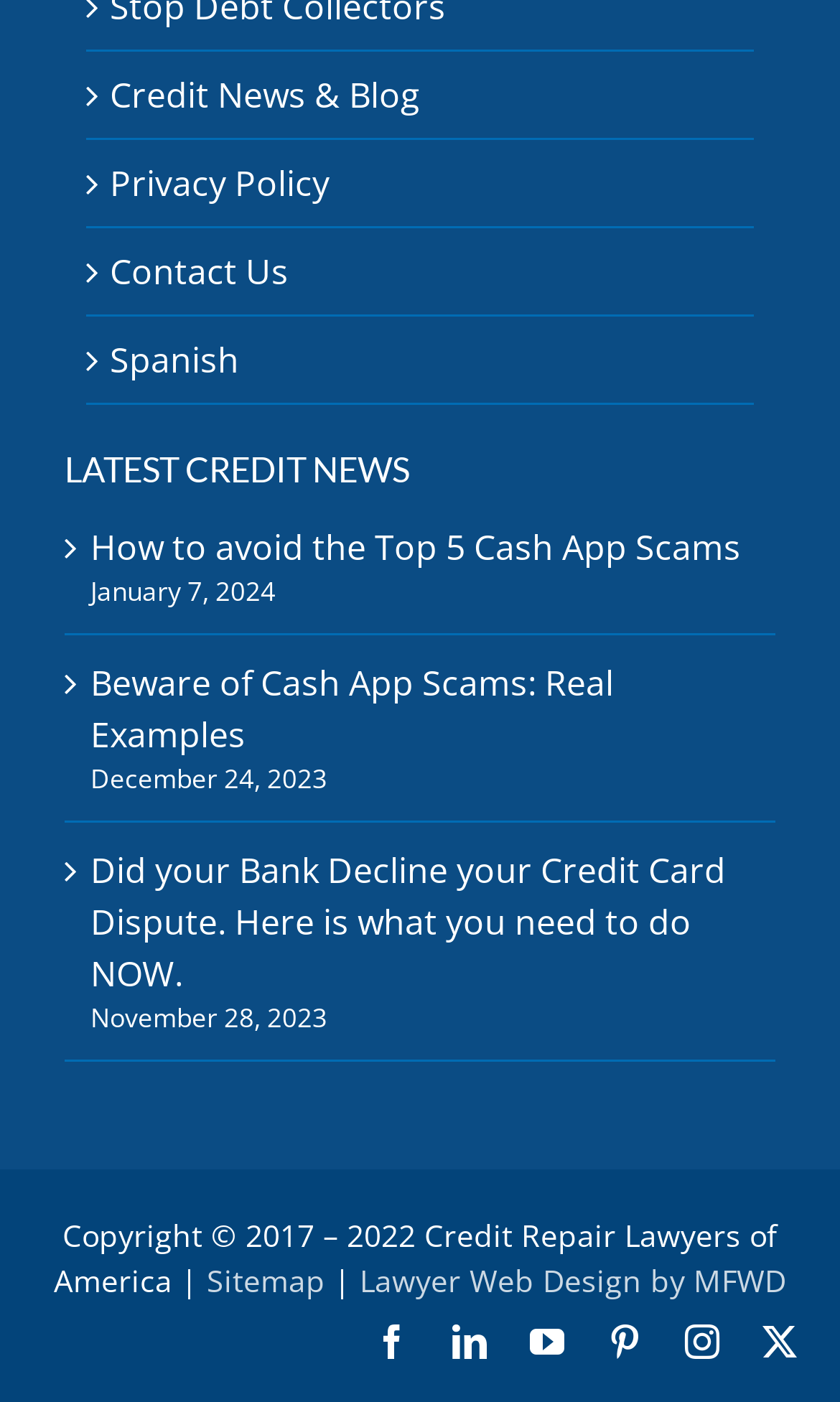Identify the bounding box coordinates of the area that should be clicked in order to complete the given instruction: "Contact Credit Repair Lawyers of America". The bounding box coordinates should be four float numbers between 0 and 1, i.e., [left, top, right, bottom].

[0.102, 0.162, 0.898, 0.225]